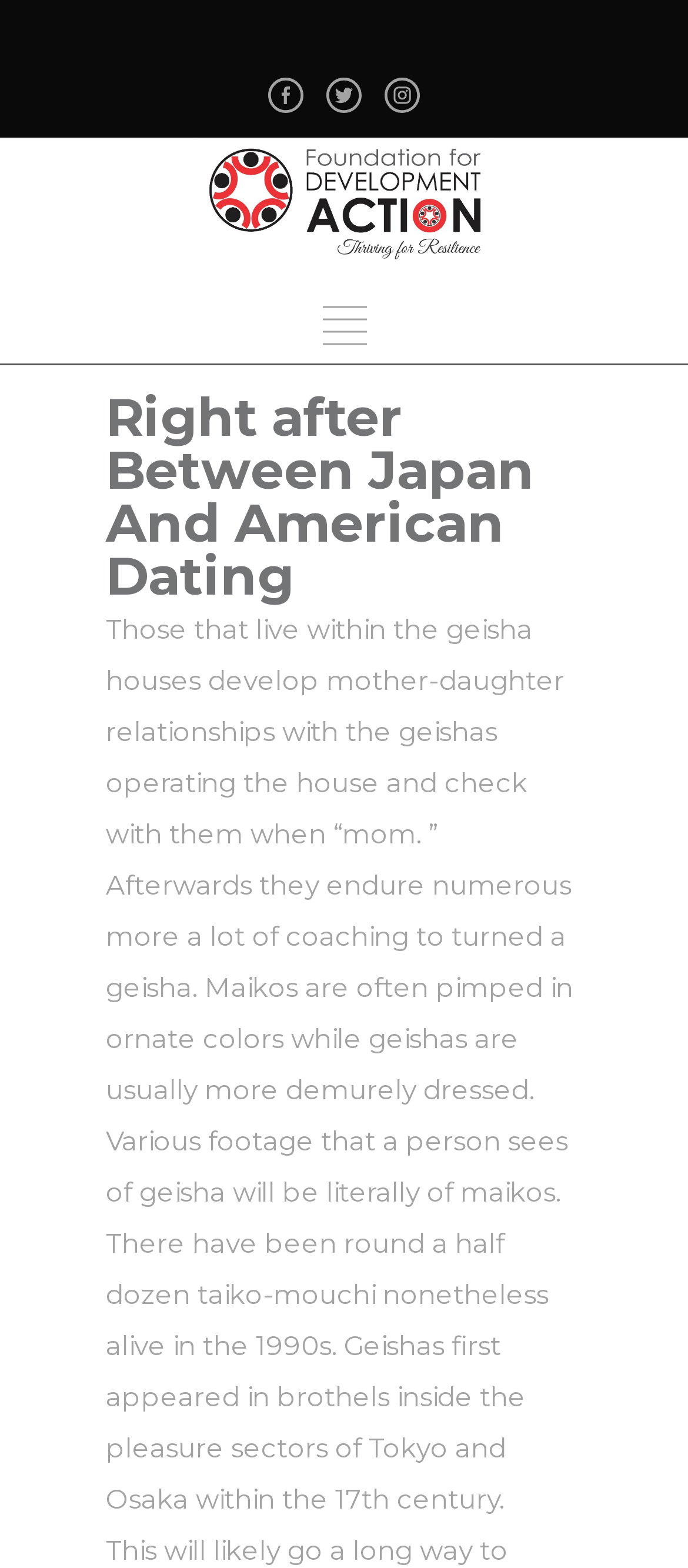Reply to the question below using a single word or brief phrase:
How many taiko-mouchi were alive in the 1990s?

Around a half dozen